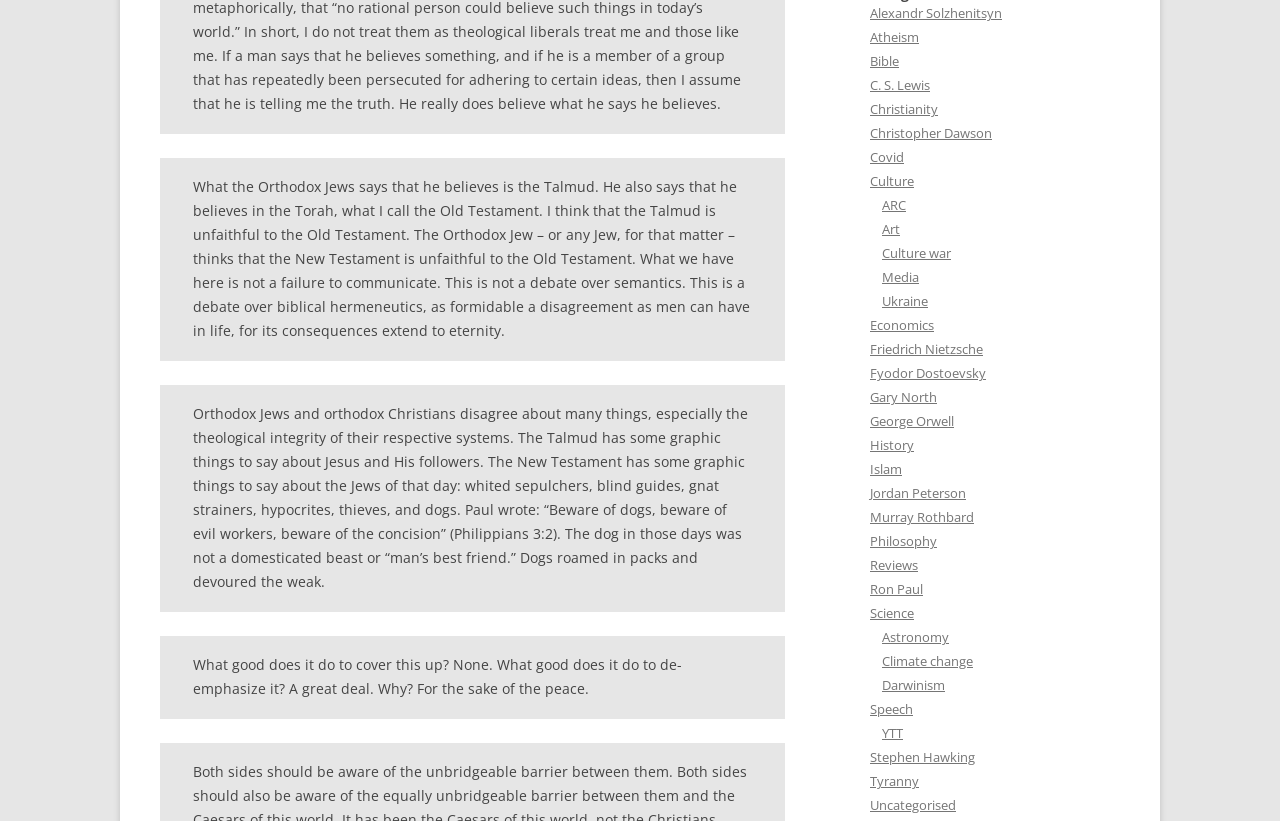Find the bounding box coordinates for the UI element whose description is: "C. S. Lewis". The coordinates should be four float numbers between 0 and 1, in the format [left, top, right, bottom].

[0.68, 0.093, 0.727, 0.115]